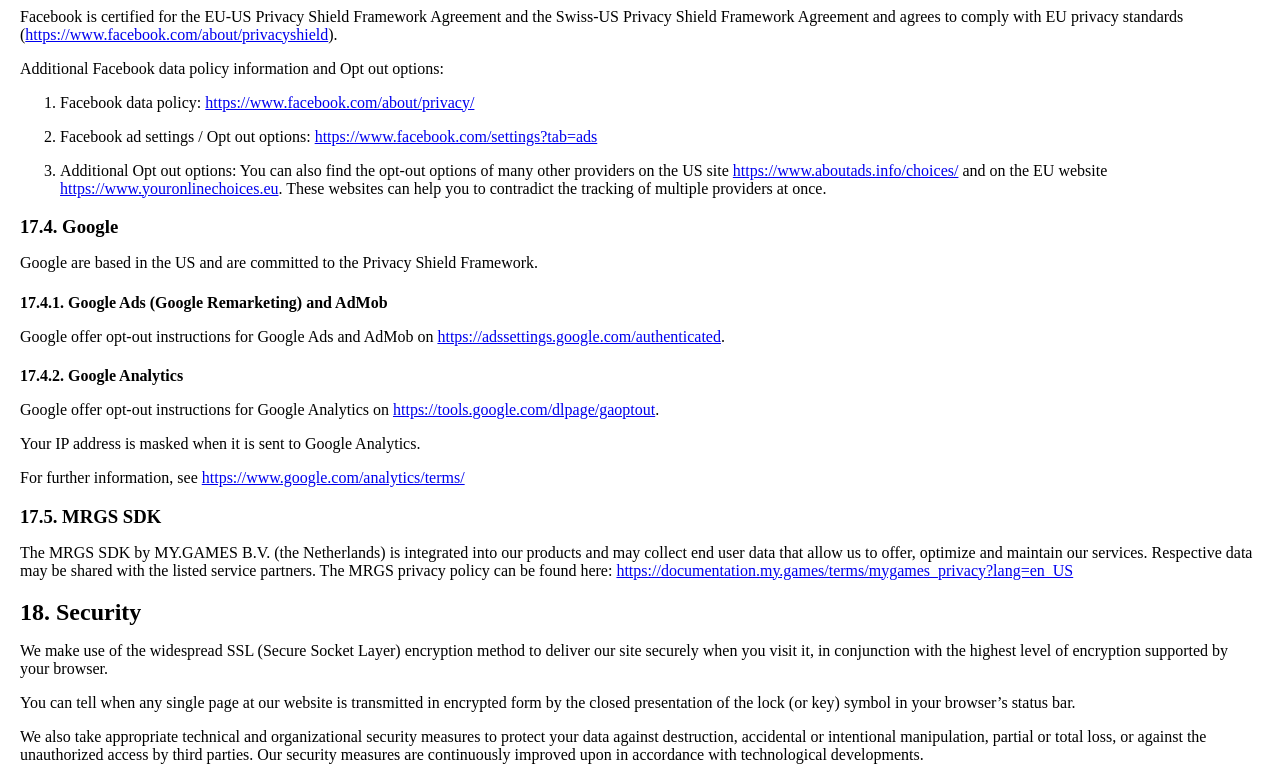What is the purpose of the MRGS SDK?
Using the image, respond with a single word or phrase.

To offer, optimize and maintain services